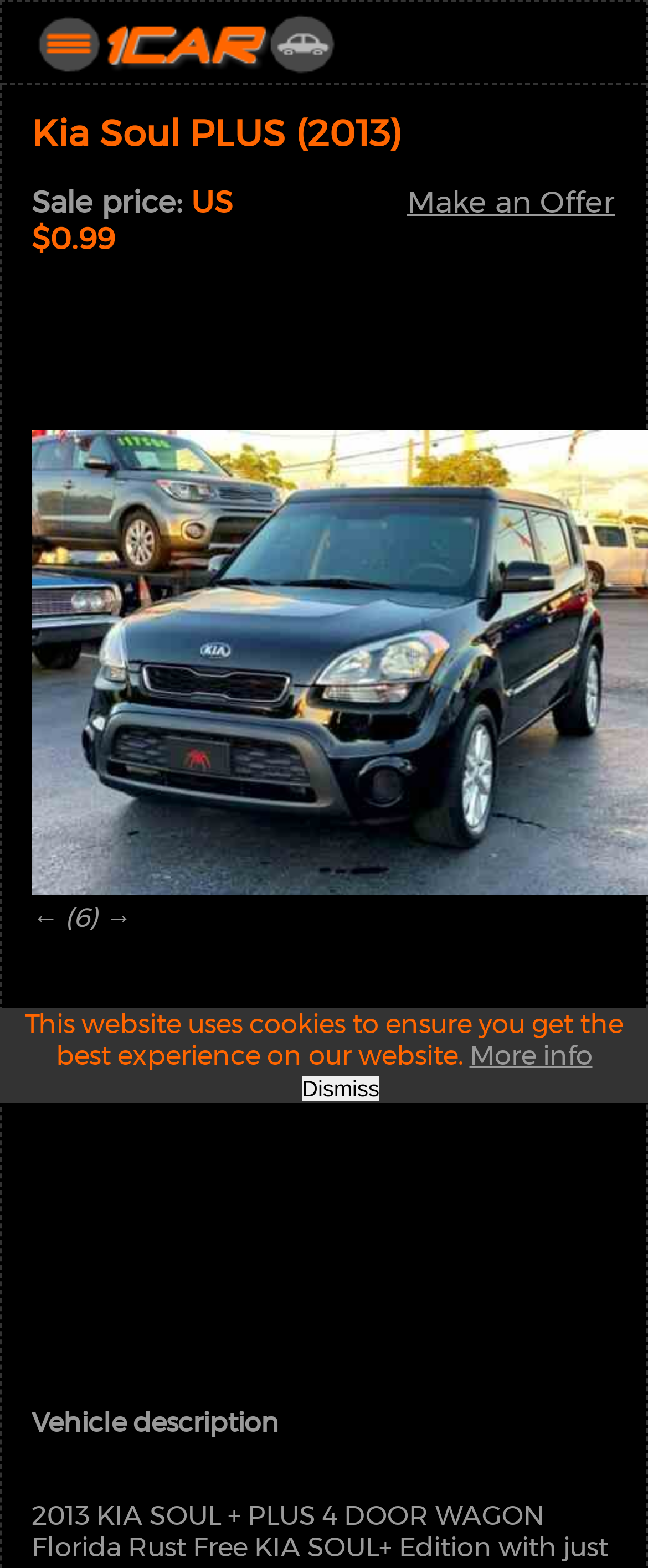Can you find the bounding box coordinates for the UI element given this description: "More info"? Provide the coordinates as four float numbers between 0 and 1: [left, top, right, bottom].

[0.724, 0.663, 0.914, 0.683]